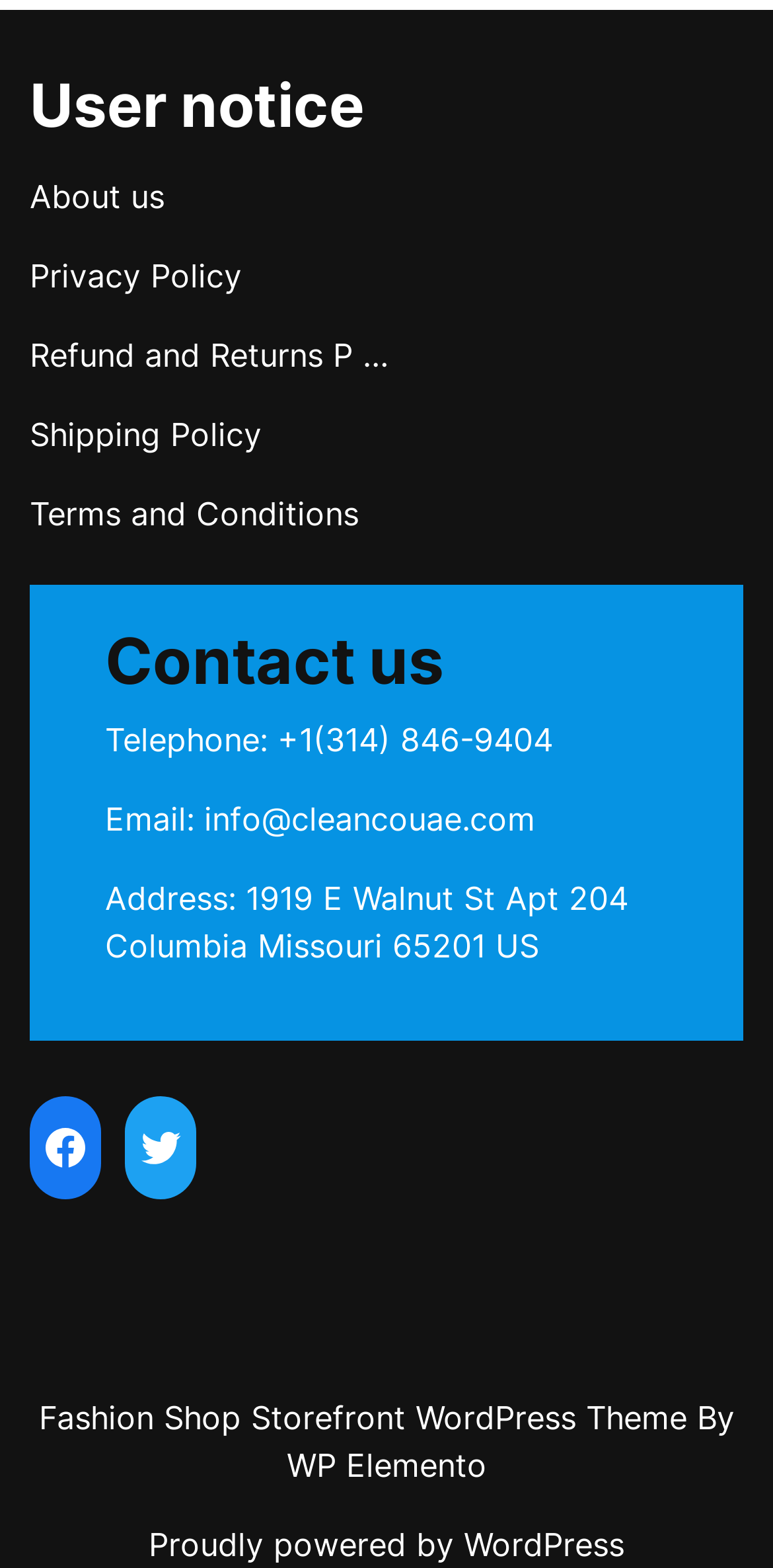Predict the bounding box for the UI component with the following description: "info@vertexconsultation.com".

None